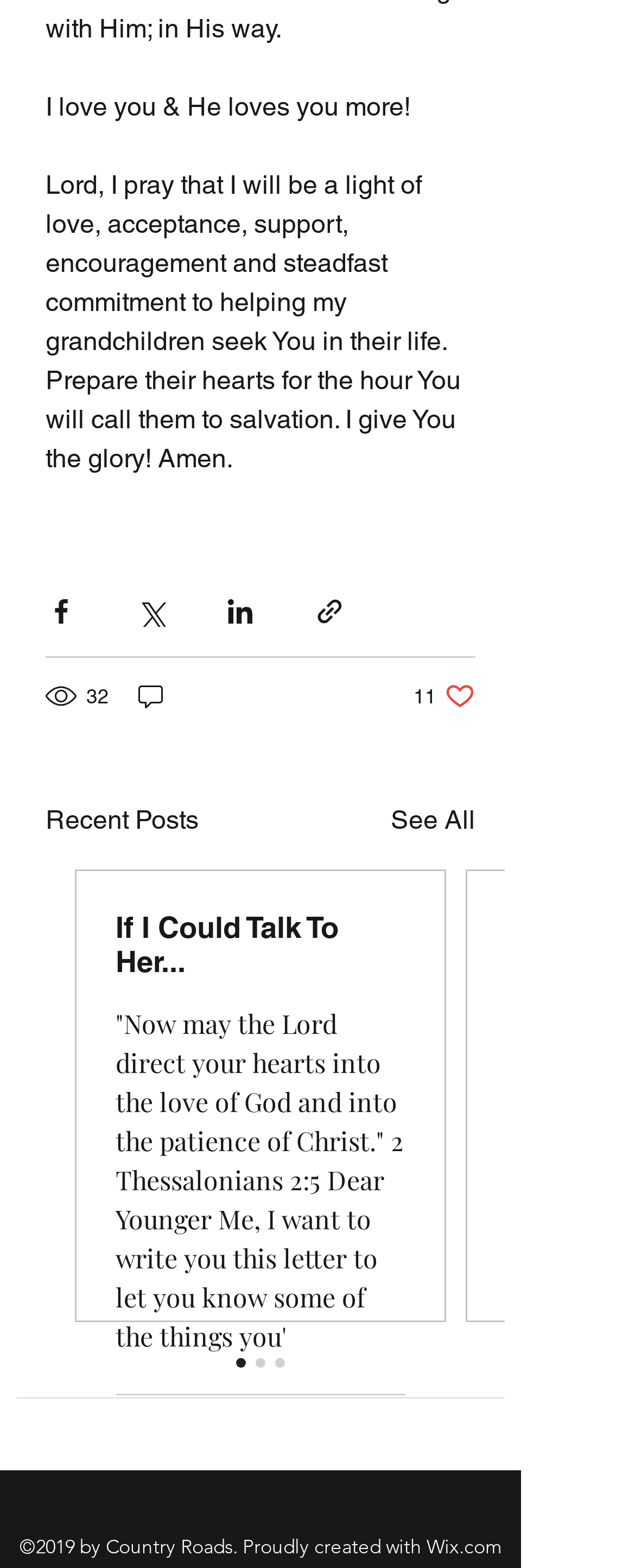What is the text of the heading above the recent posts section?
Refer to the image and provide a concise answer in one word or phrase.

Recent Posts